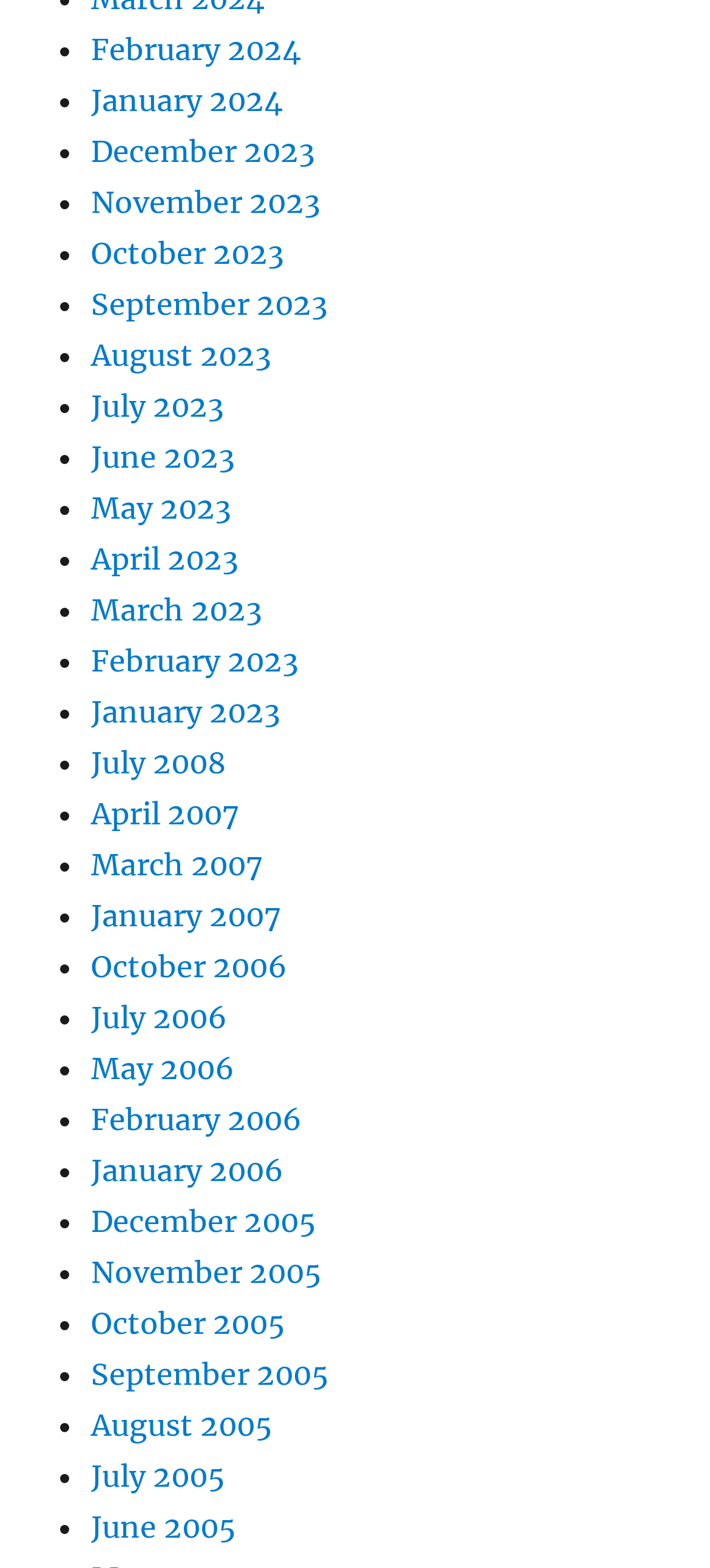Can you look at the image and give a comprehensive answer to the question:
How many months are listed in 2024?

I counted the number of links with '2024' in their text and found that there are two months listed in 2024, which are February 2024 and January 2024.